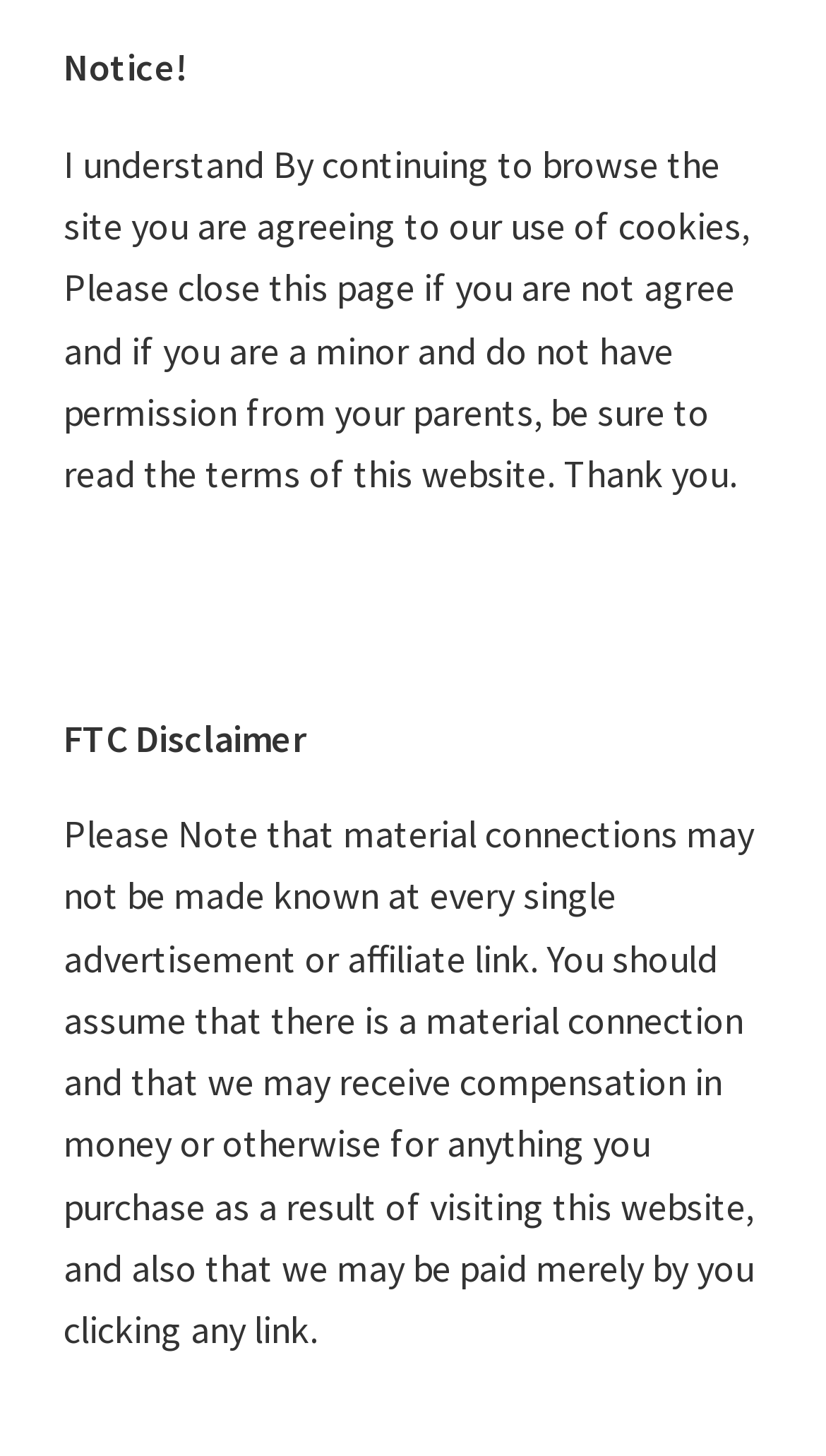Provide the bounding box coordinates for the UI element that is described as: "Terms and Conditions".

[0.077, 0.43, 0.5, 0.464]